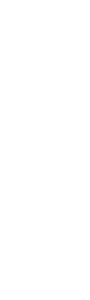Give a detailed account of the elements present in the image.

The image showcases a cartoon effect, specifically designed for transforming standard photos into playful, cartoon-style illustrations. This specific effect is part of an application aimed at enhancing photography experiences. On the webpage, it highlights features that allow users to easily convert their photos for a fun, artistic twist. Additionally, it promotes user engagement by sharing cartoon-styled images, making it suitable for both personal and professional use.